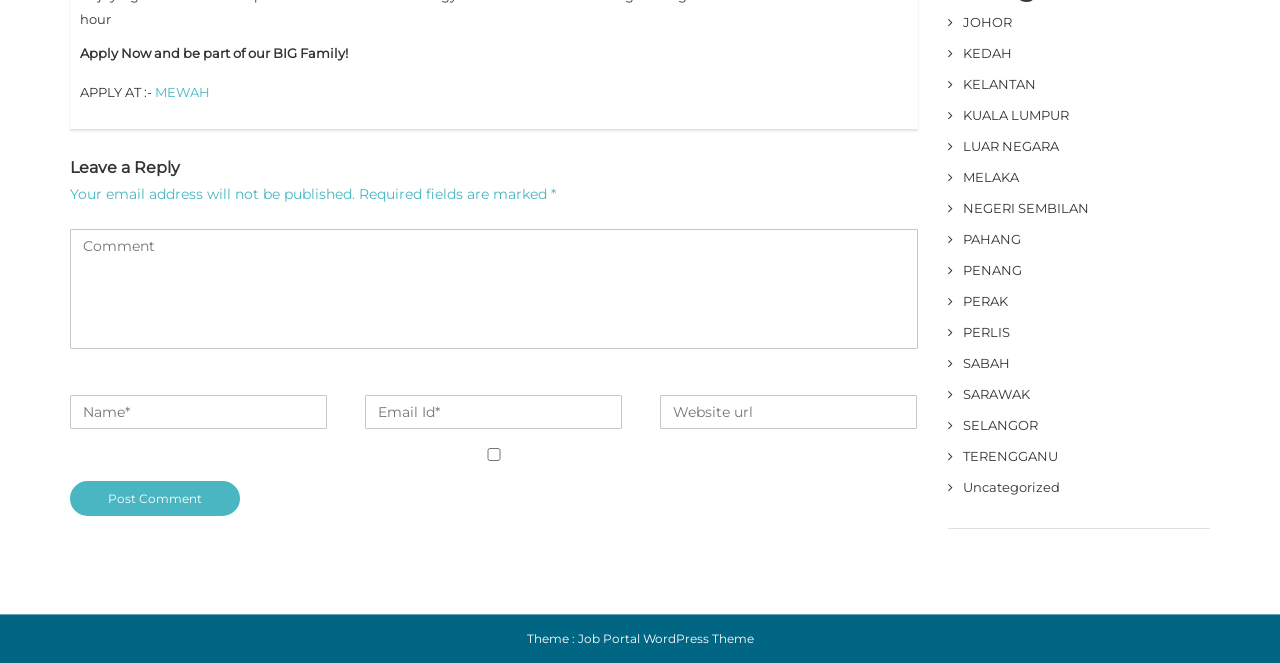Locate the bounding box coordinates of the region to be clicked to comply with the following instruction: "Check the checkbox". The coordinates must be four float numbers between 0 and 1, in the form [left, top, right, bottom].

[0.055, 0.675, 0.717, 0.695]